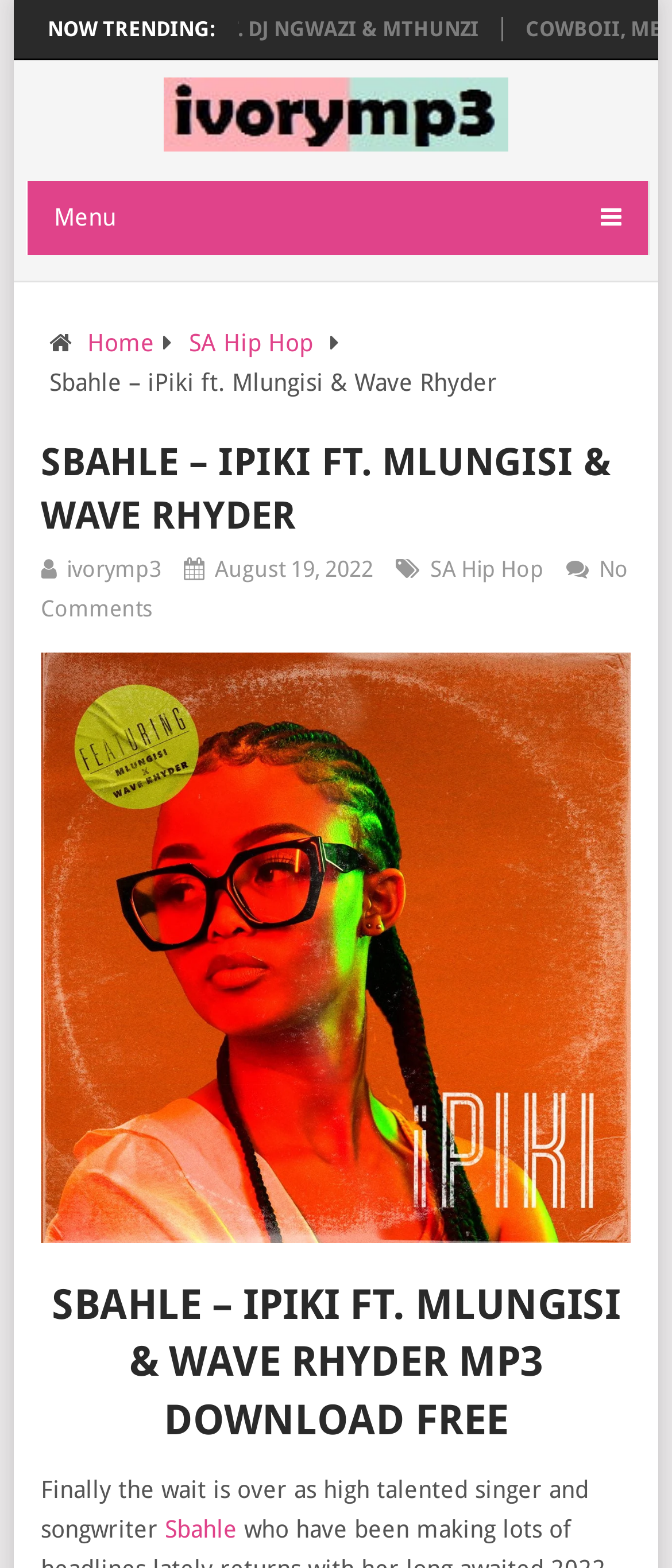Using details from the image, please answer the following question comprehensively:
What is the website name?

The website name can be found in the heading element 'ivoryMP3' and also in the link element 'ivoryMP3' which is located near the top of the webpage.